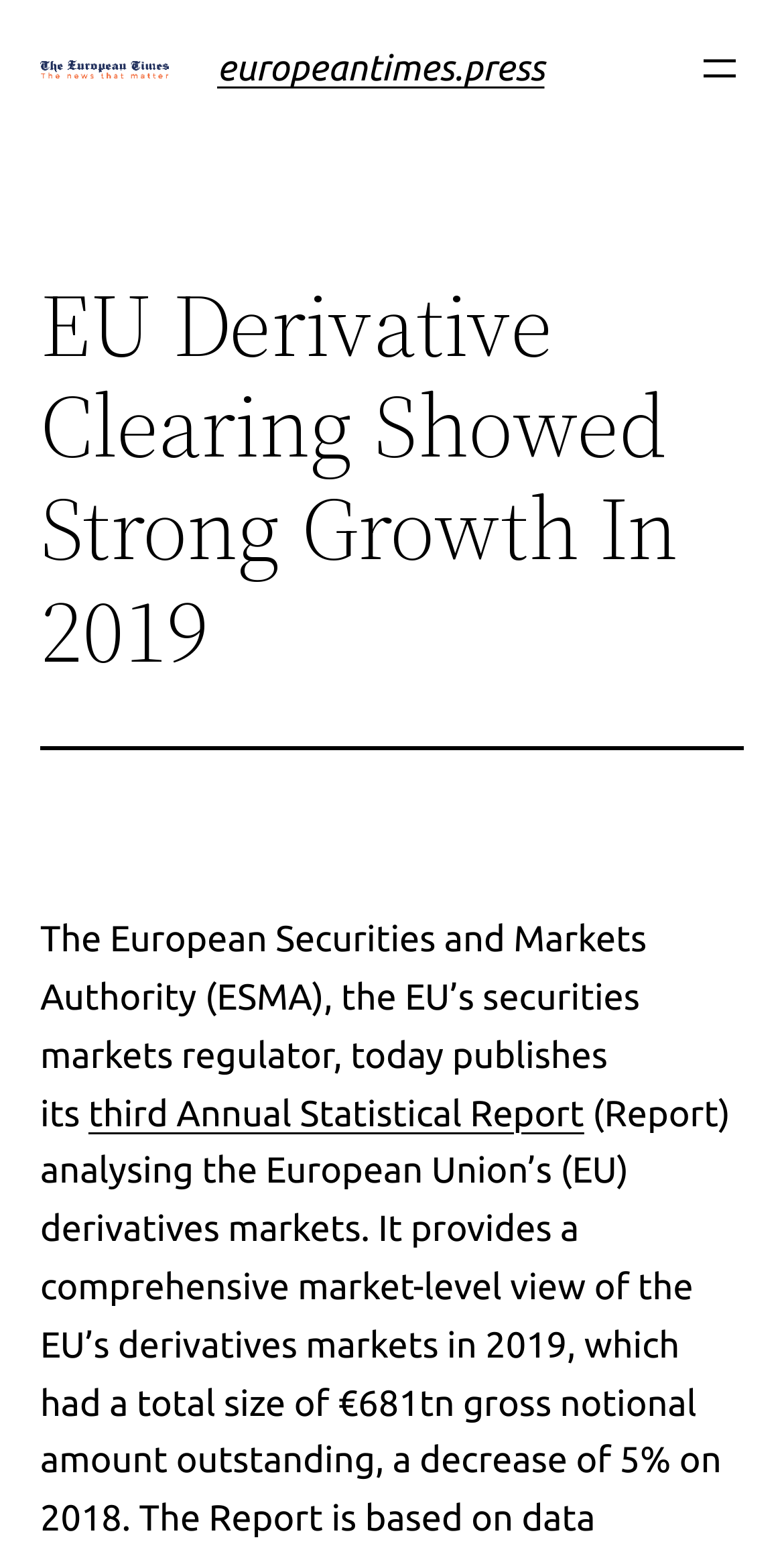What type of report is published?
Please give a detailed answer to the question using the information shown in the image.

The type of report can be found in the sentence '...today publishes its third Annual Statistical Report...' which explicitly states that the report is a Statistical Report.